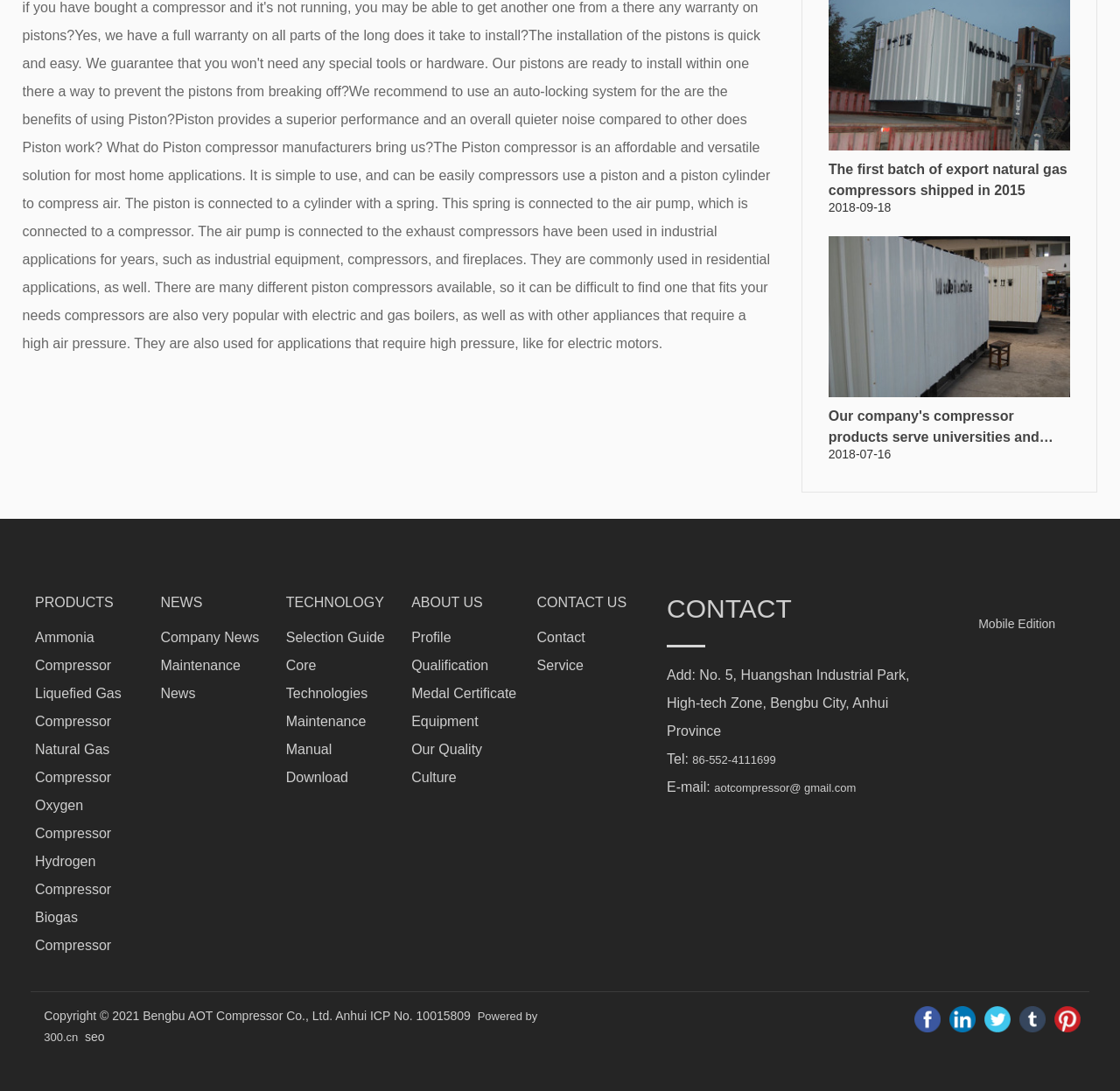What type of products does the company offer?
Look at the image and answer the question using a single word or phrase.

Compressors